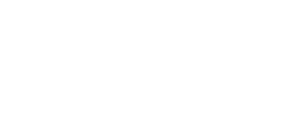What surfaces does the robotic cleaner scrub and clean?
Provide a detailed answer to the question using information from the image.

According to the caption, the robotic cleaner is capable of scrubbing and cleaning all pool surfaces, including floors, walls, and steps, ensuring a thorough clean without the need for additional chemicals.